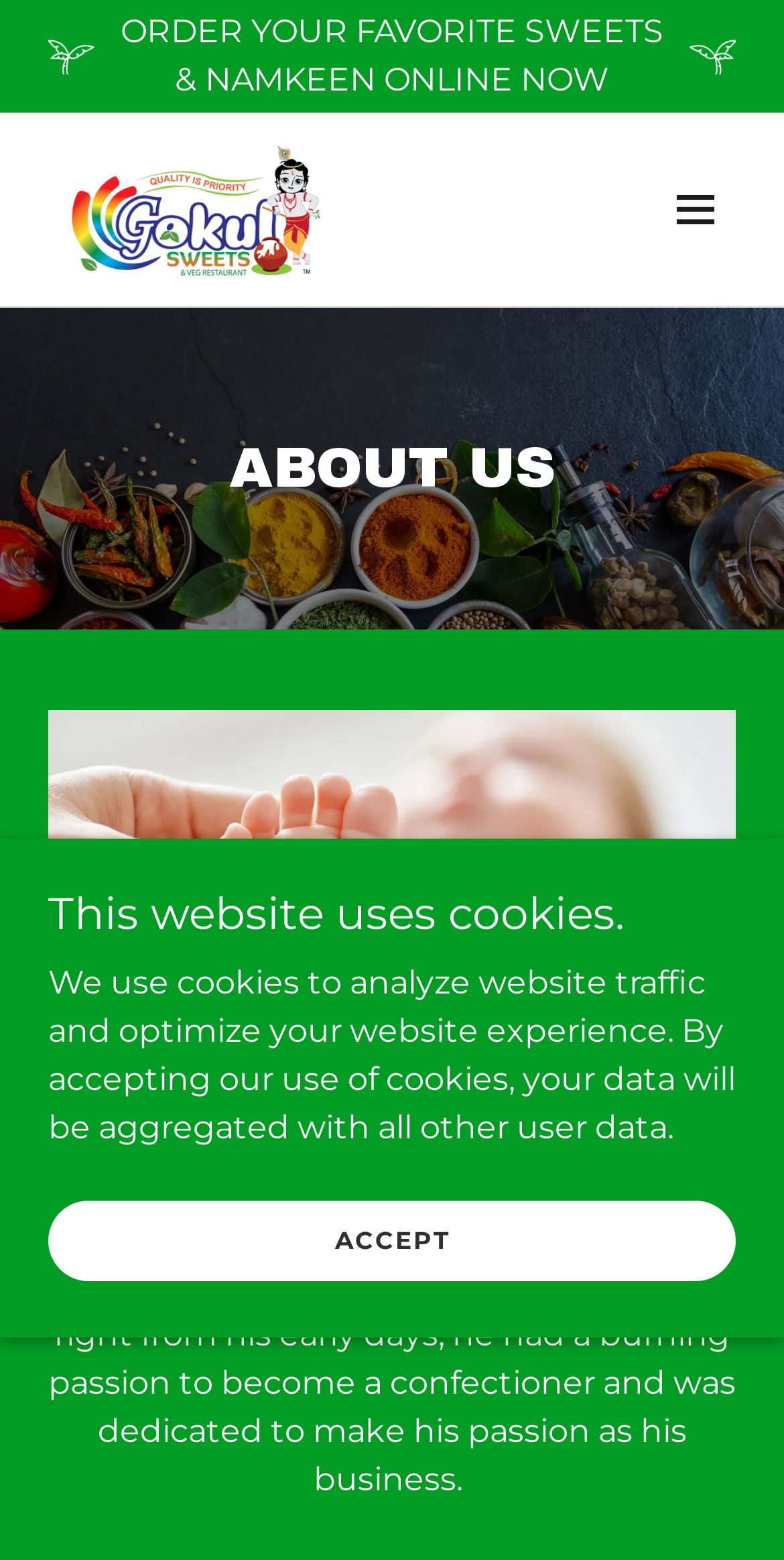Utilize the details in the image to give a detailed response to the question: What is the young man's passion?

I found the young man's passion by reading the static text element which describes his early days and his passion to become a confectioner.